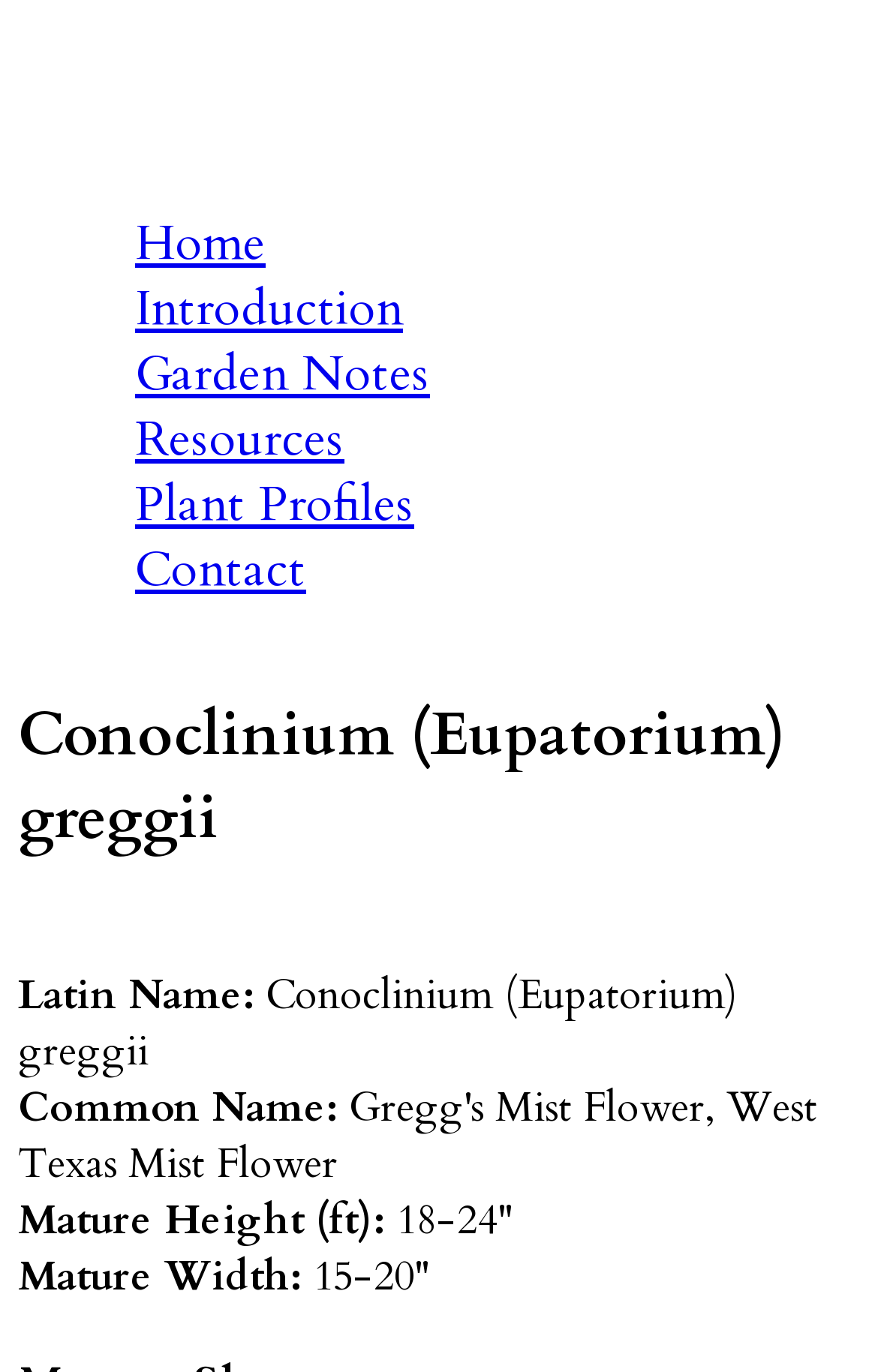Offer an in-depth caption of the entire webpage.

The webpage is about Conoclinium (Eupatorium) greggii, a type of plant, and is part of the High Plains Gardening website. At the top left, there is a link to skip to the main content. Next to it is the website's title, "High Plains Gardening", which is also a link. Below these elements, there is a main menu with six links: Home, Introduction, Garden Notes, Resources, Plant Profiles, and Contact.

The main content of the webpage is divided into sections, each with a heading and descriptive text. The first section has a heading "Conoclinium (Eupatorium) greggii" and contains information about the plant, including its Latin name, common name, mature height, and mature width. This information is presented in a table-like format with captions and values. There are four sections in total, each with a similar format, providing detailed information about the plant.

There are no images on the page, but the layout is organized and easy to navigate, with clear headings and concise text. The overall structure of the webpage is simple and focused on providing information about the Conoclinium (Eupatorium) greggii plant.